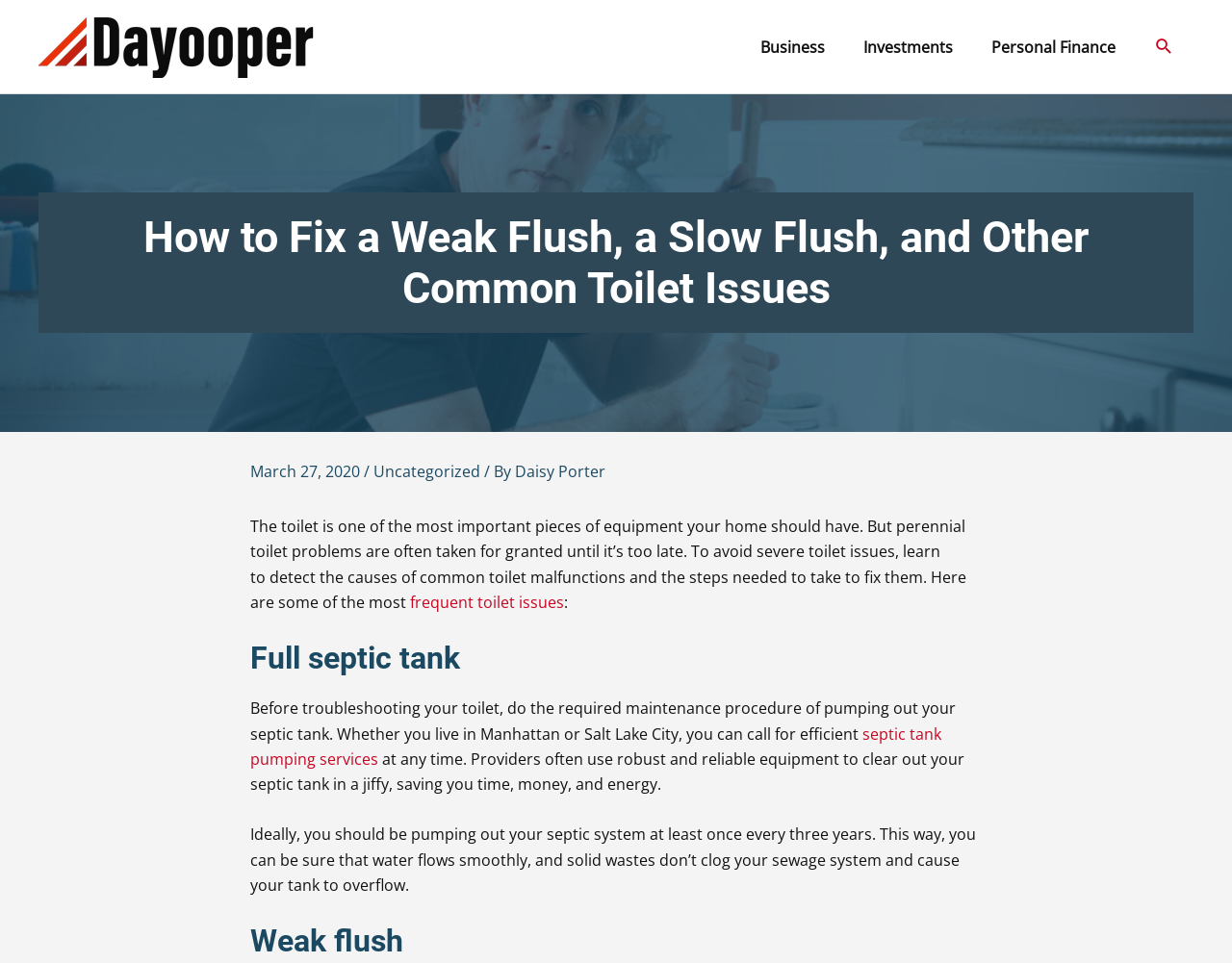Who is the author of the article?
Please provide a comprehensive and detailed answer to the question.

The author of the article can be found by looking at the text '/ By Daisy Porter' which is located below the date 'March 27, 2020'.